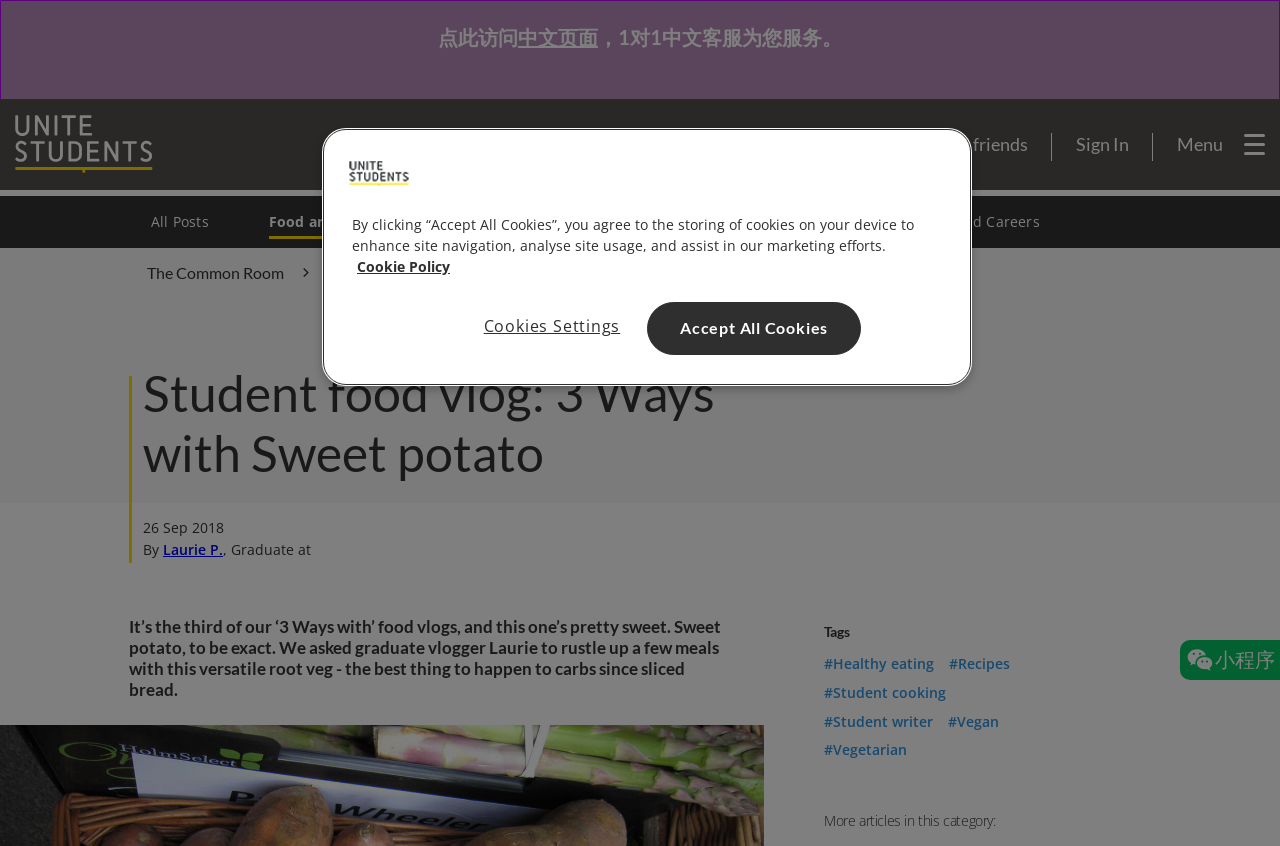What is the category of the article?
From the details in the image, answer the question comprehensively.

The question can be answered by looking at the link 'Food and Drink' which is available under the 'Tags' section, indicating that the category of the article is Food and Drink.